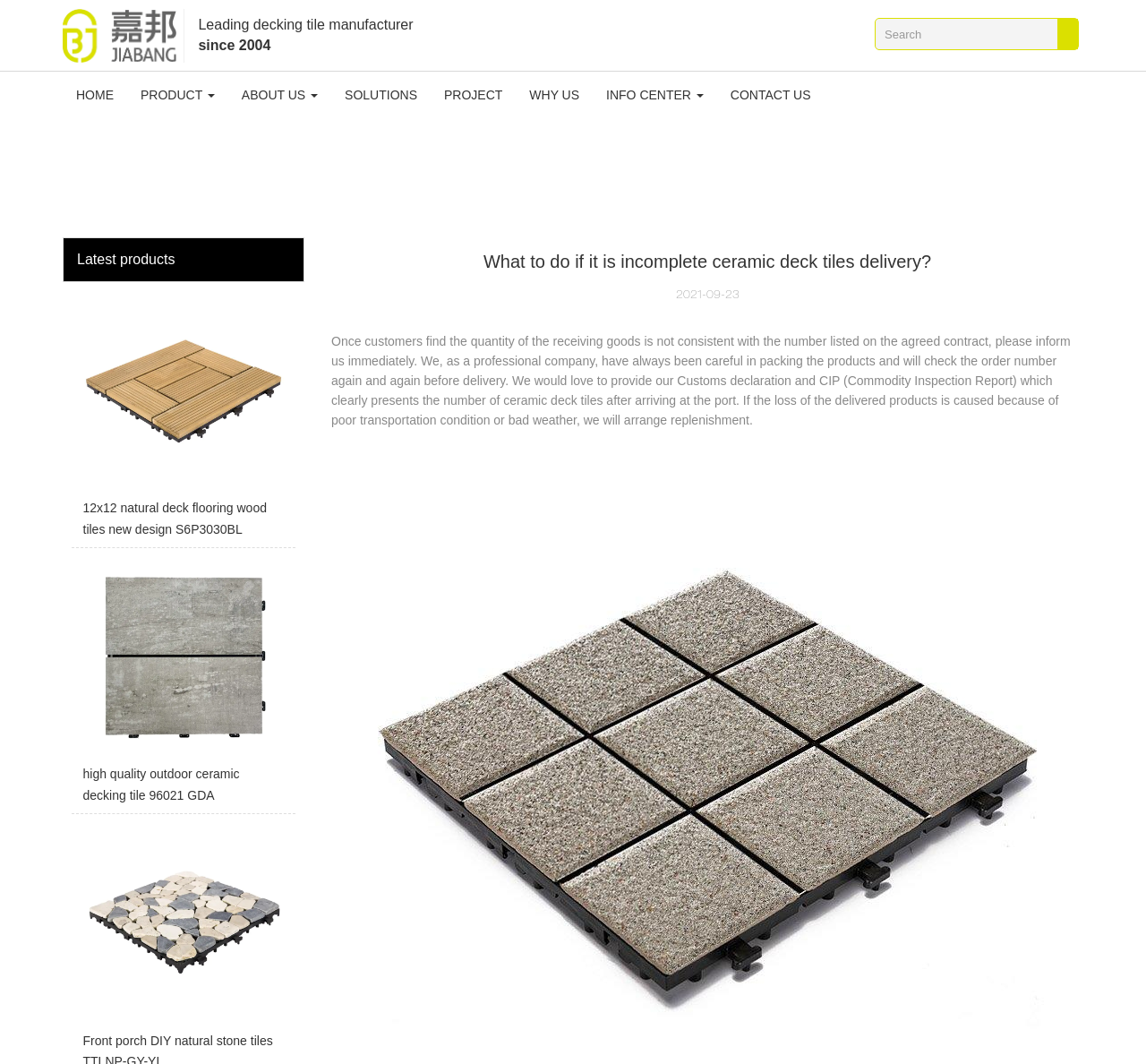Offer a meticulous description of the webpage's structure and content.

The webpage appears to be a blog post or article from a company called Jiabang Decking Tiles, a leading decking tile manufacturer since 2004. At the top left corner, there is a logo of the company, accompanied by a link to the homepage. 

Below the logo, there is a navigation menu with links to various sections of the website, including HOME, PRODUCT, ABOUT US, SOLUTIONS, PROJECT, WHY US, INFO CENTER, and CONTACT US. Some of these links have dropdown menus.

On the right side of the navigation menu, there is a search bar with a button next to it. 

The main content of the webpage is divided into two sections. On the left side, there are three product showcases with images and links to the products, including 12x12 natural deck flooring wood tiles, high-quality outdoor ceramic decking tiles, and Front porch DIY natural stone tiles.

On the right side, there is an article titled "What to do if it is incomplete ceramic deck tiles delivery?" with a date of publication, 2021-09-23. The article discusses the steps to take if customers receive an incomplete delivery of ceramic deck tiles, including informing the company immediately and providing documentation to resolve the issue.